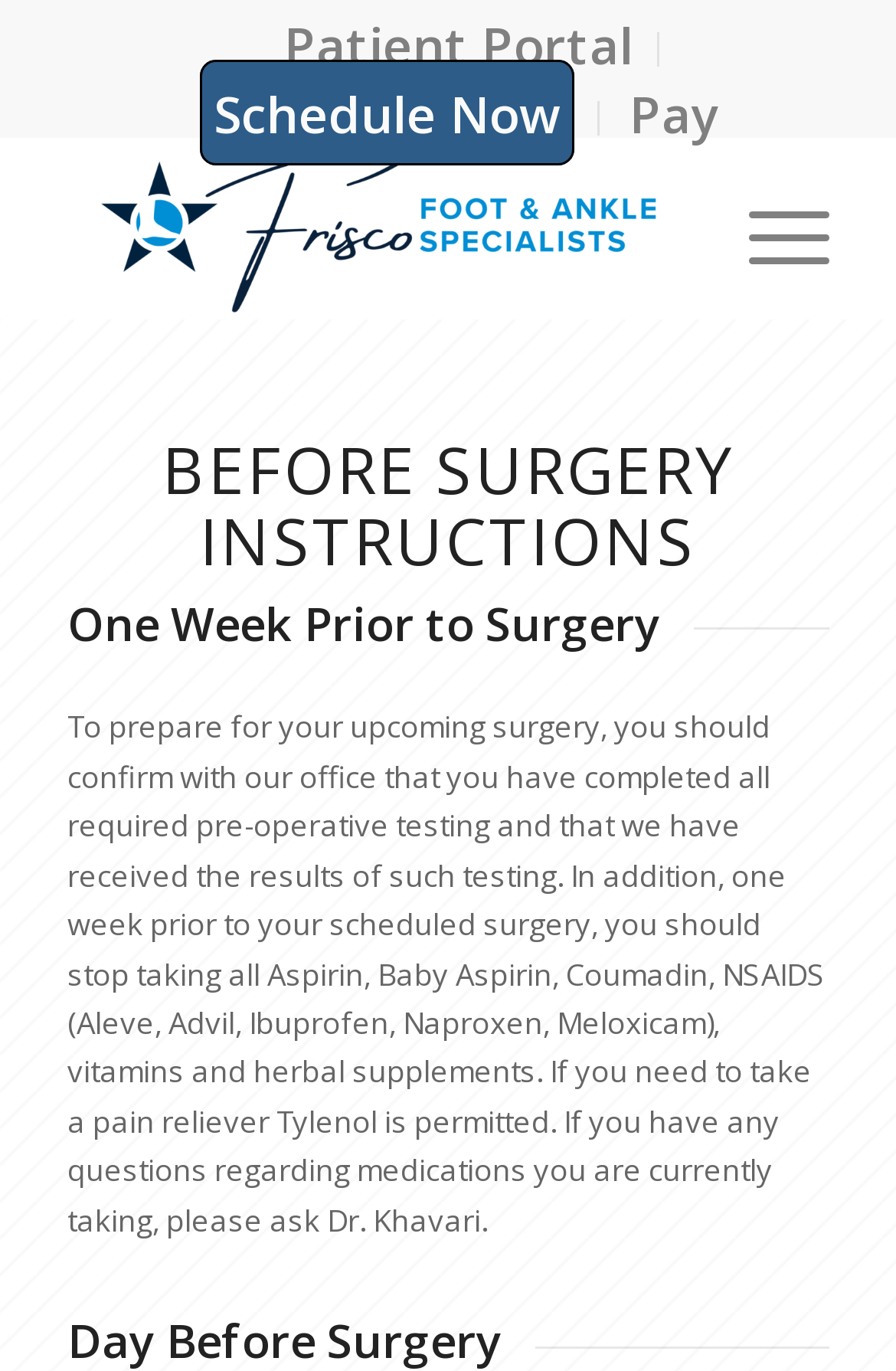Generate a comprehensive description of the contents of the webpage.

The webpage is about op-instructions for Frisco Foot & Ankle Specialists. At the top left, there is a vertical menu with three items: "Patient Portal", "Schedule Now", and "Pay". The "Schedule Now" and "Pay" items have links. 

To the right of the menu, there is a logo image of Frisco Foot & Ankle Specialists. Next to the logo, there is a "Menu" item. 

Below the menu and logo, there is a heading "BEFORE SURGERY INSTRUCTIONS" followed by a subheading "One Week Prior to Surgery". Under this subheading, there is a paragraph of text providing instructions on how to prepare for surgery, including stopping certain medications and confirming pre-operative testing. 

Further down the page, there is another subheading "Day Before Surgery", but the content below it is not provided.